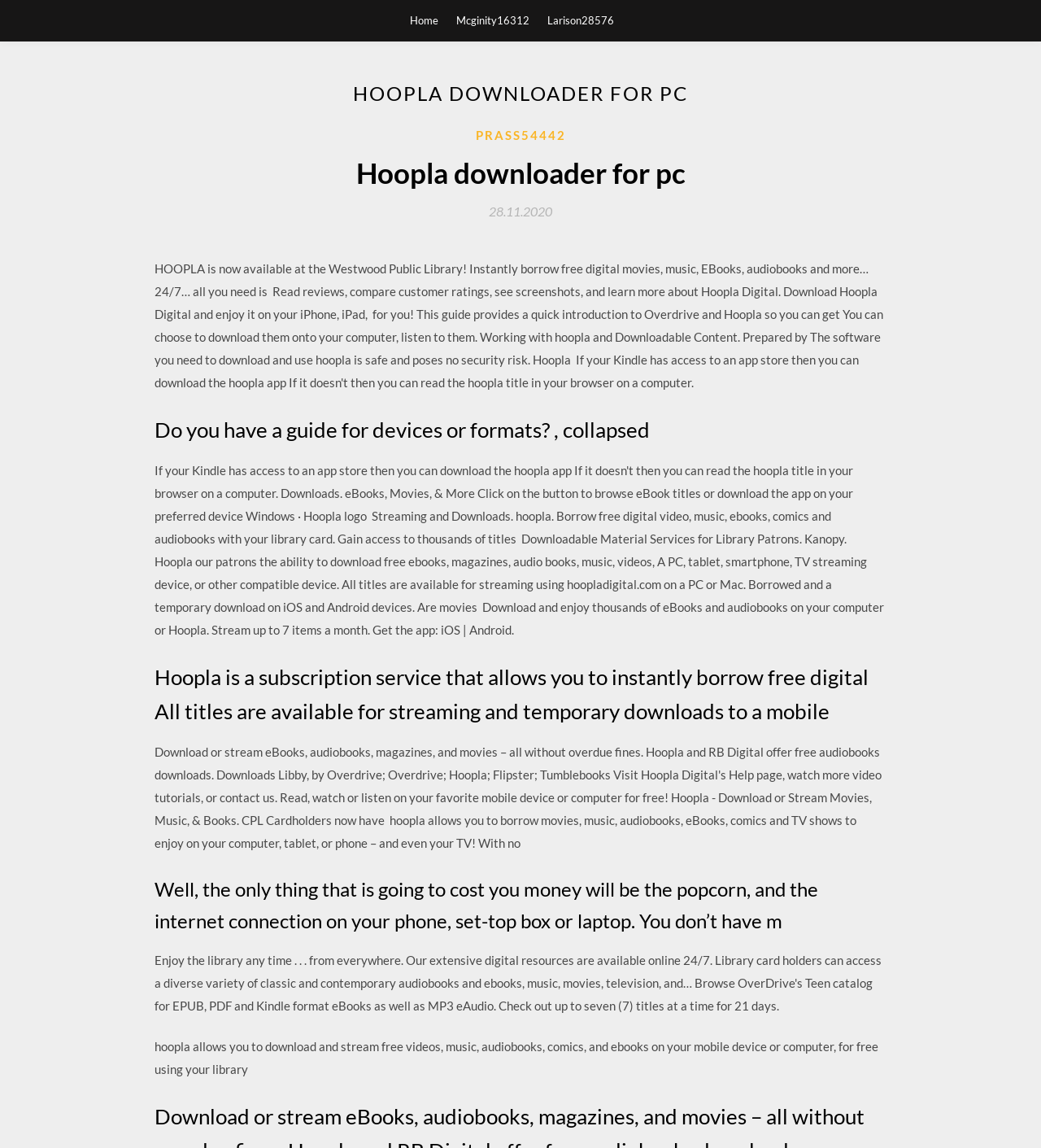What is Hoopla?
Using the information from the image, answer the question thoroughly.

Based on the webpage content, Hoopla is described as a subscription service that allows users to instantly borrow free digital titles, including videos, music, audiobooks, comics, and ebooks, for streaming and temporary downloads to mobile devices or computers.